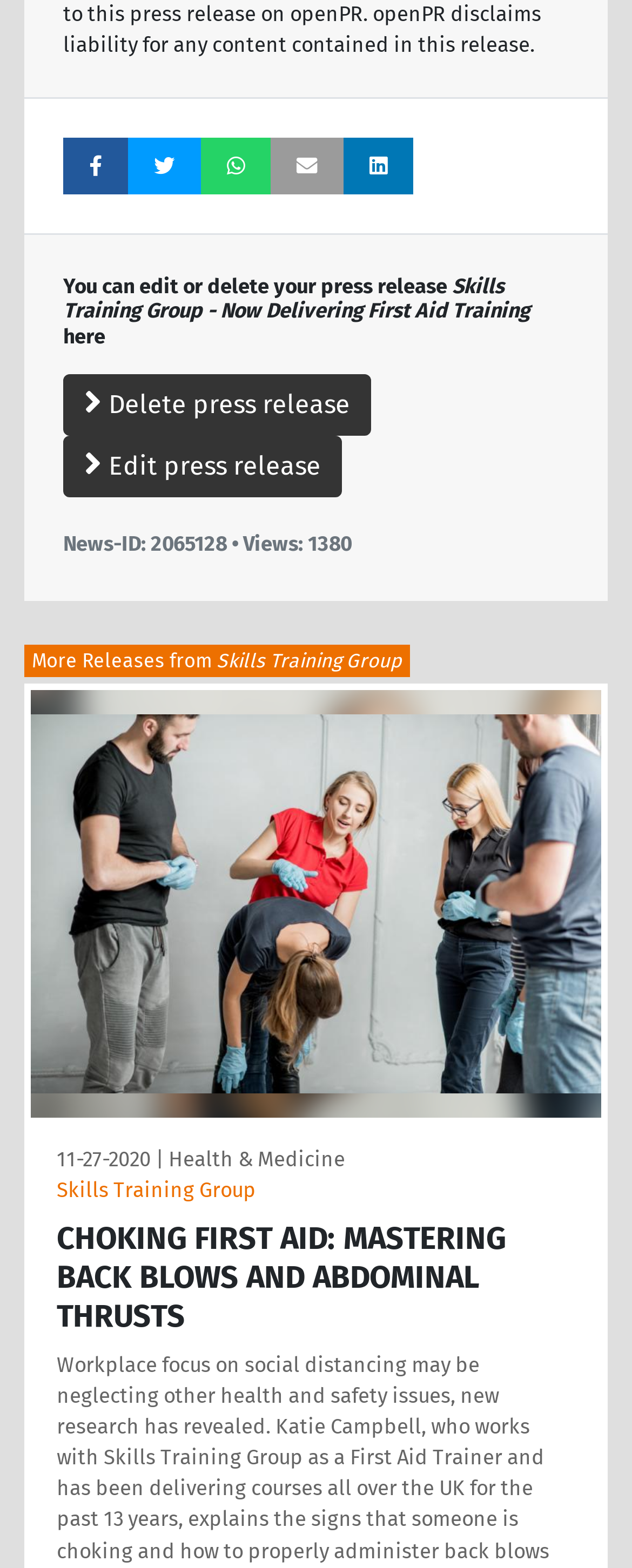Can the user edit the press release?
Examine the screenshot and reply with a single word or phrase.

Yes